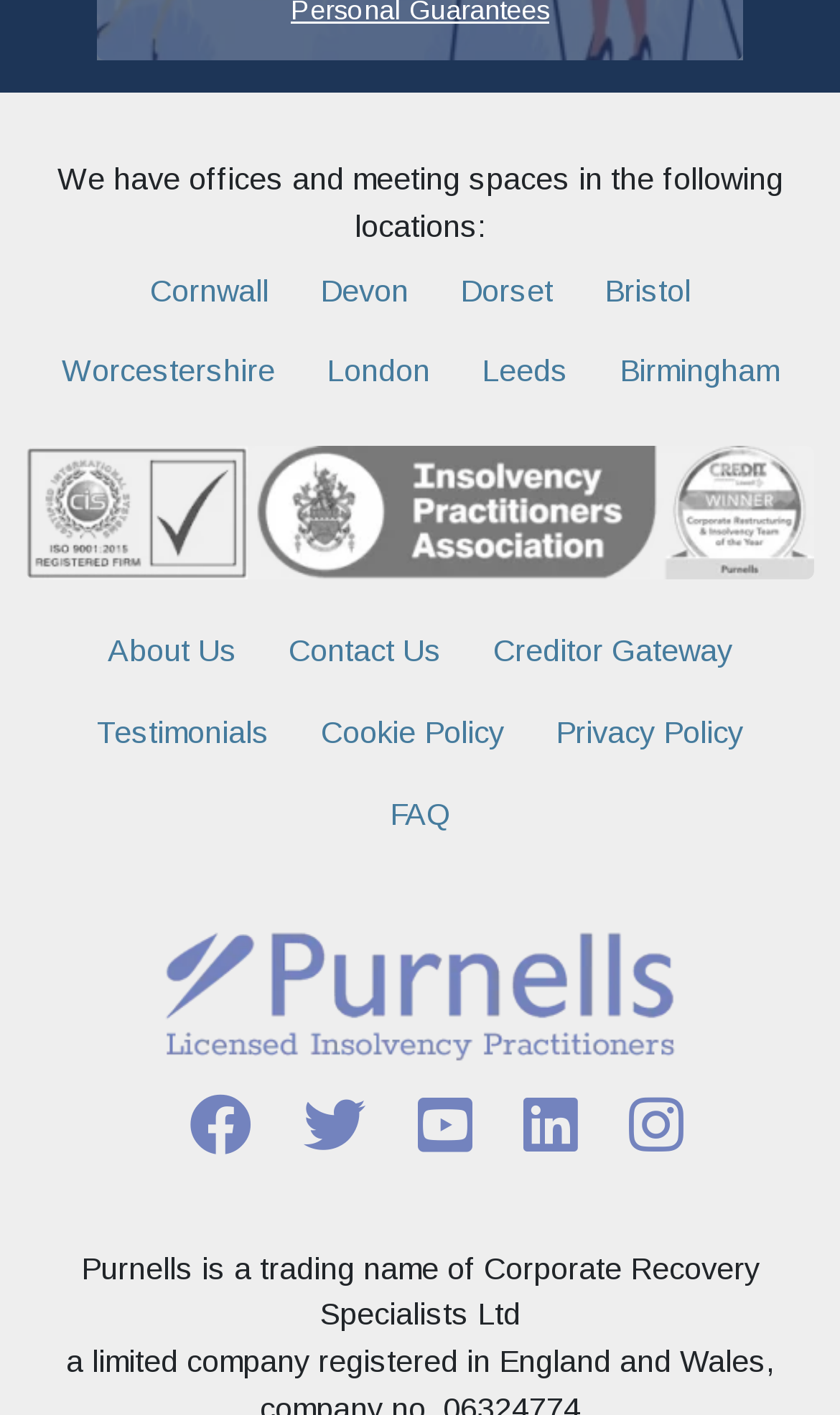Please predict the bounding box coordinates of the element's region where a click is necessary to complete the following instruction: "Learn about the organization". The coordinates should be represented by four float numbers between 0 and 1, i.e., [left, top, right, bottom].

None